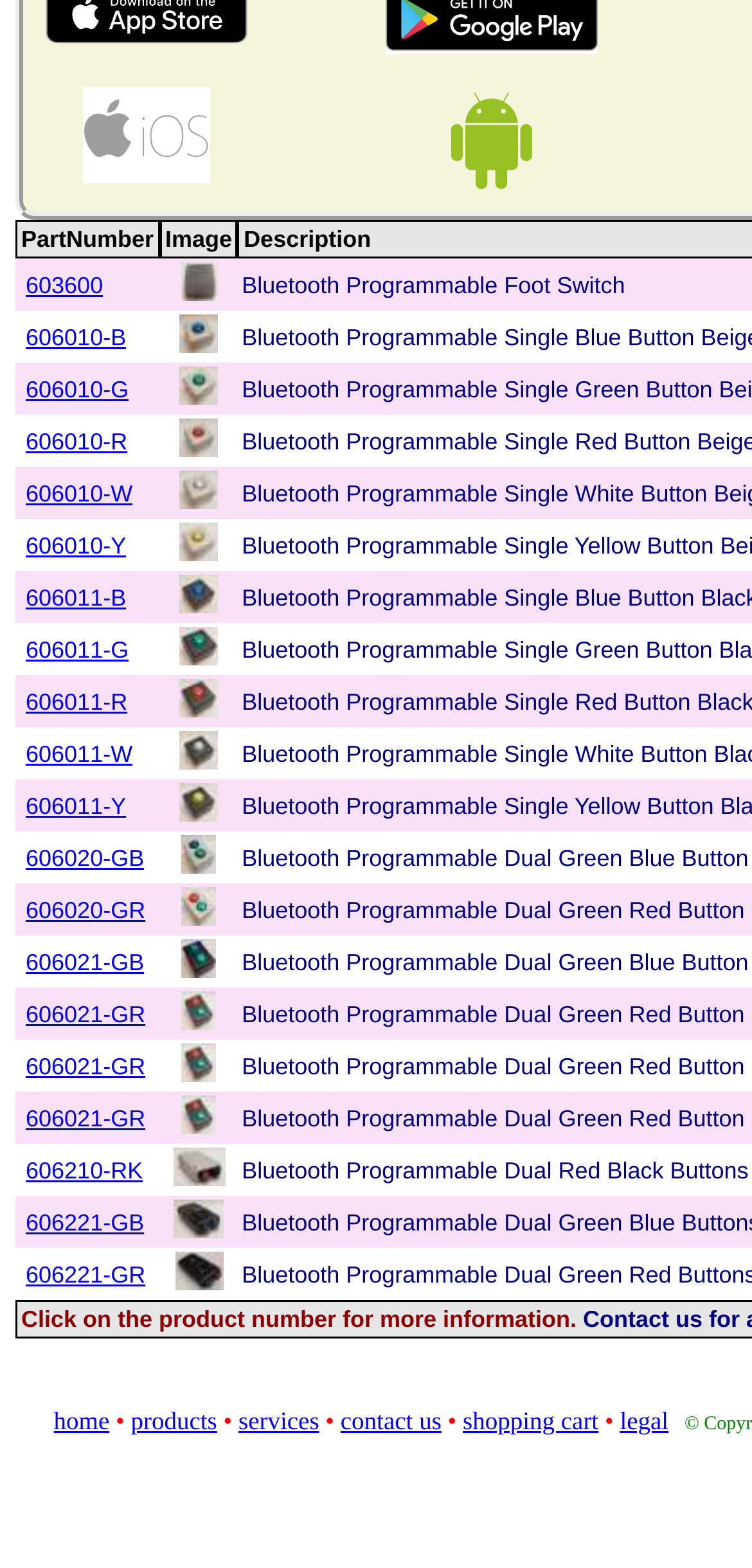Point out the bounding box coordinates of the section to click in order to follow this instruction: "Sort by PartNumber".

[0.021, 0.141, 0.212, 0.165]